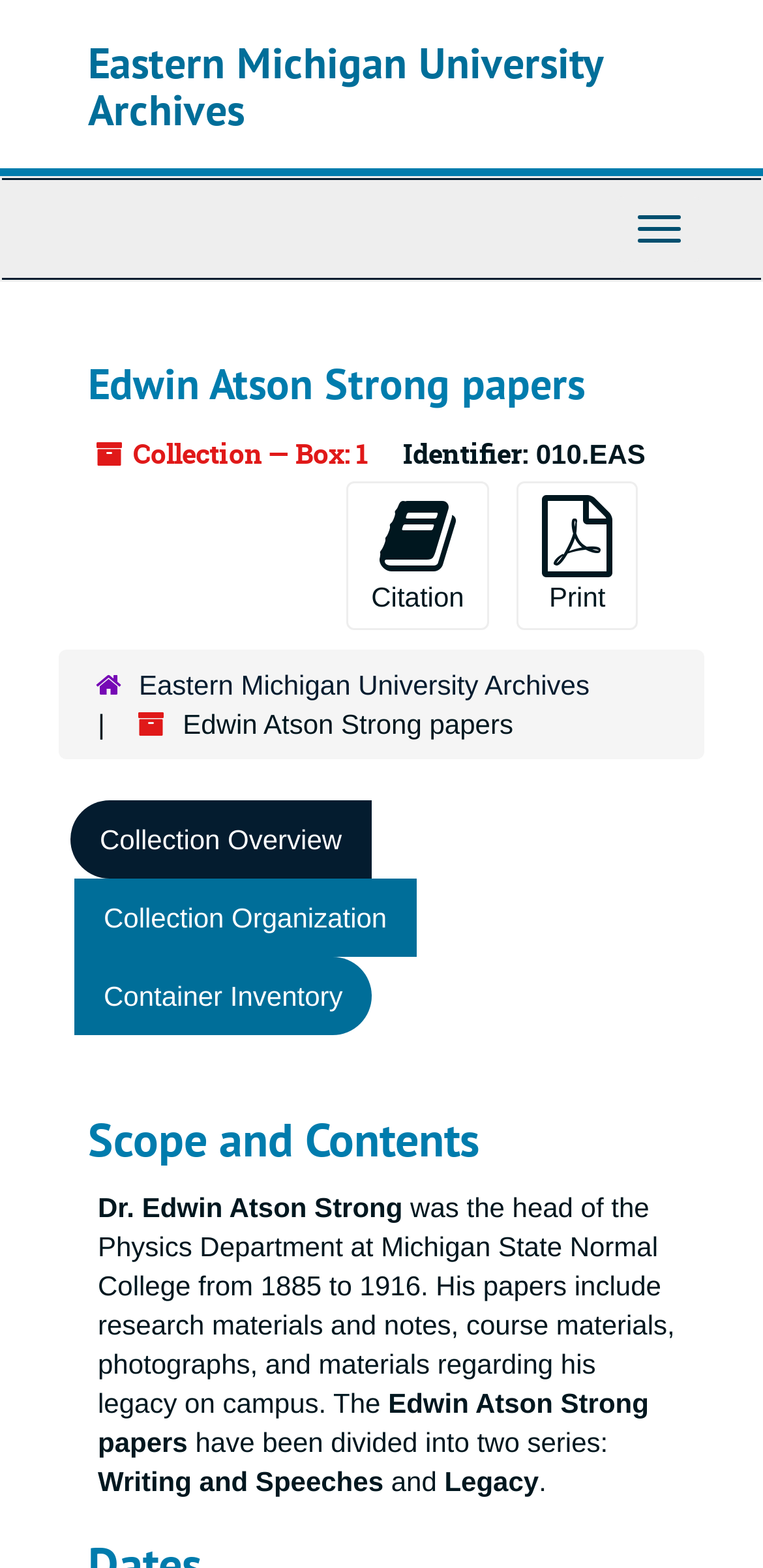Identify the bounding box of the UI component described as: "Citation".

[0.453, 0.307, 0.642, 0.402]